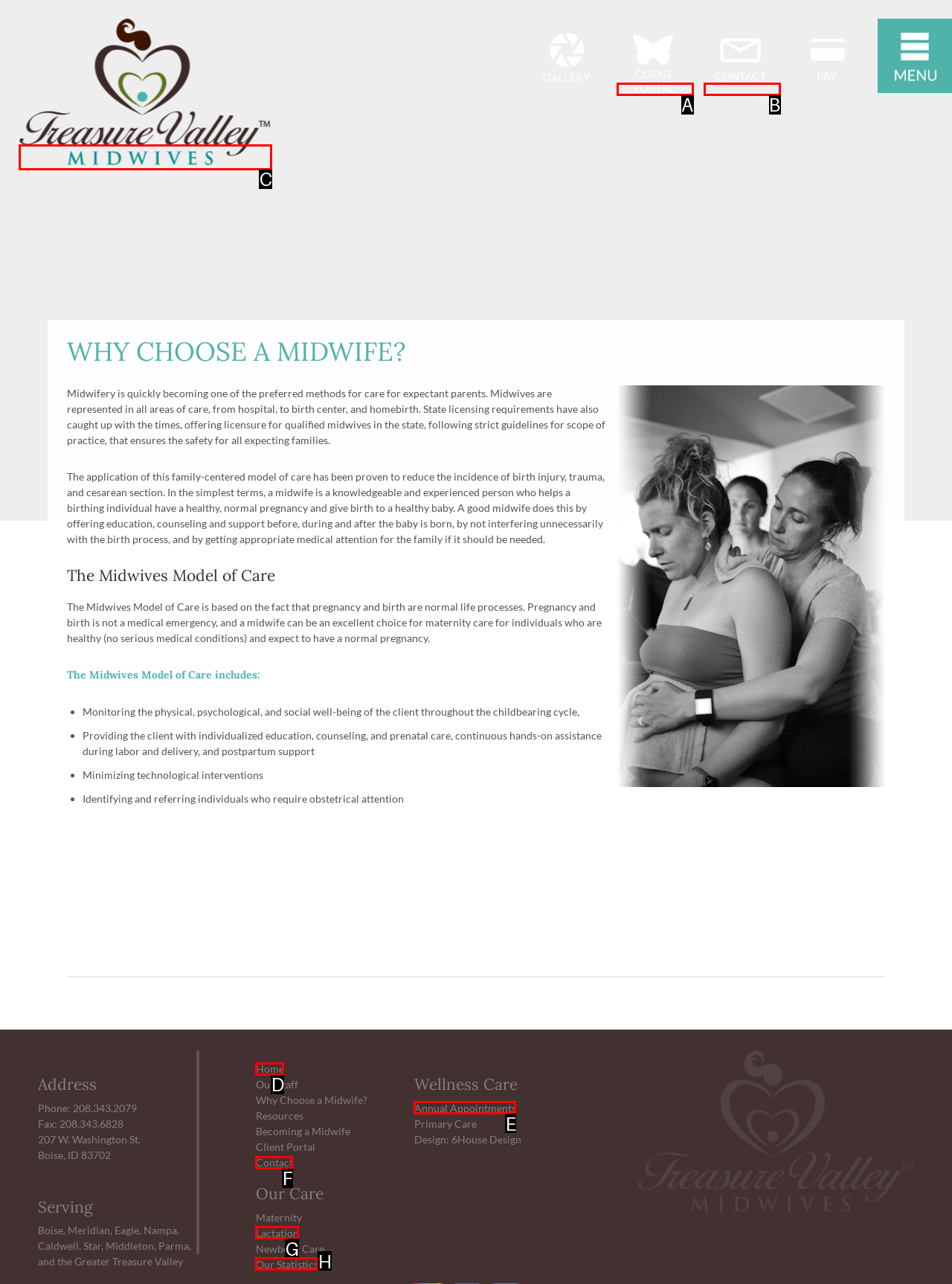Choose the HTML element that best fits the given description: alt="Boise Birth Services". Answer by stating the letter of the option.

C